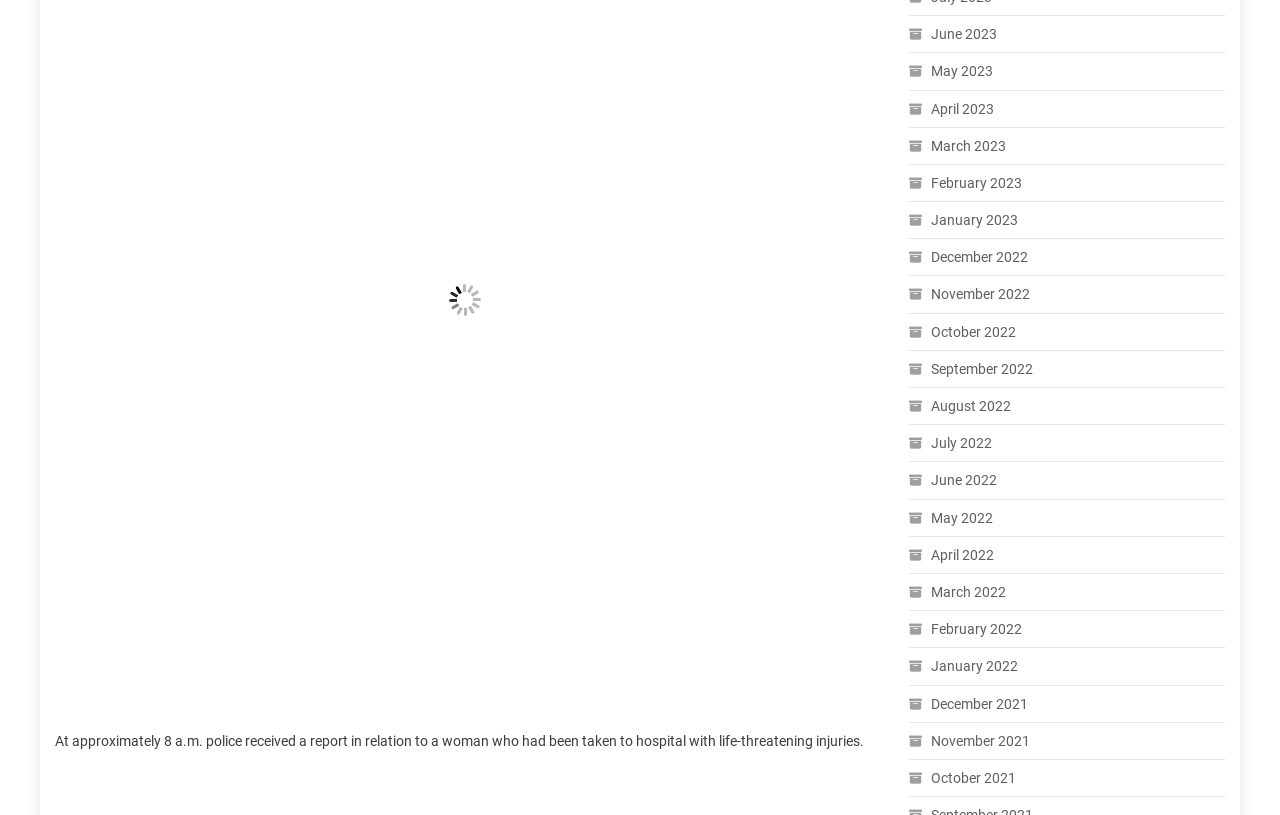Please determine the bounding box coordinates of the clickable area required to carry out the following instruction: "View news from June 2023". The coordinates must be four float numbers between 0 and 1, represented as [left, top, right, bottom].

[0.71, 0.026, 0.779, 0.058]